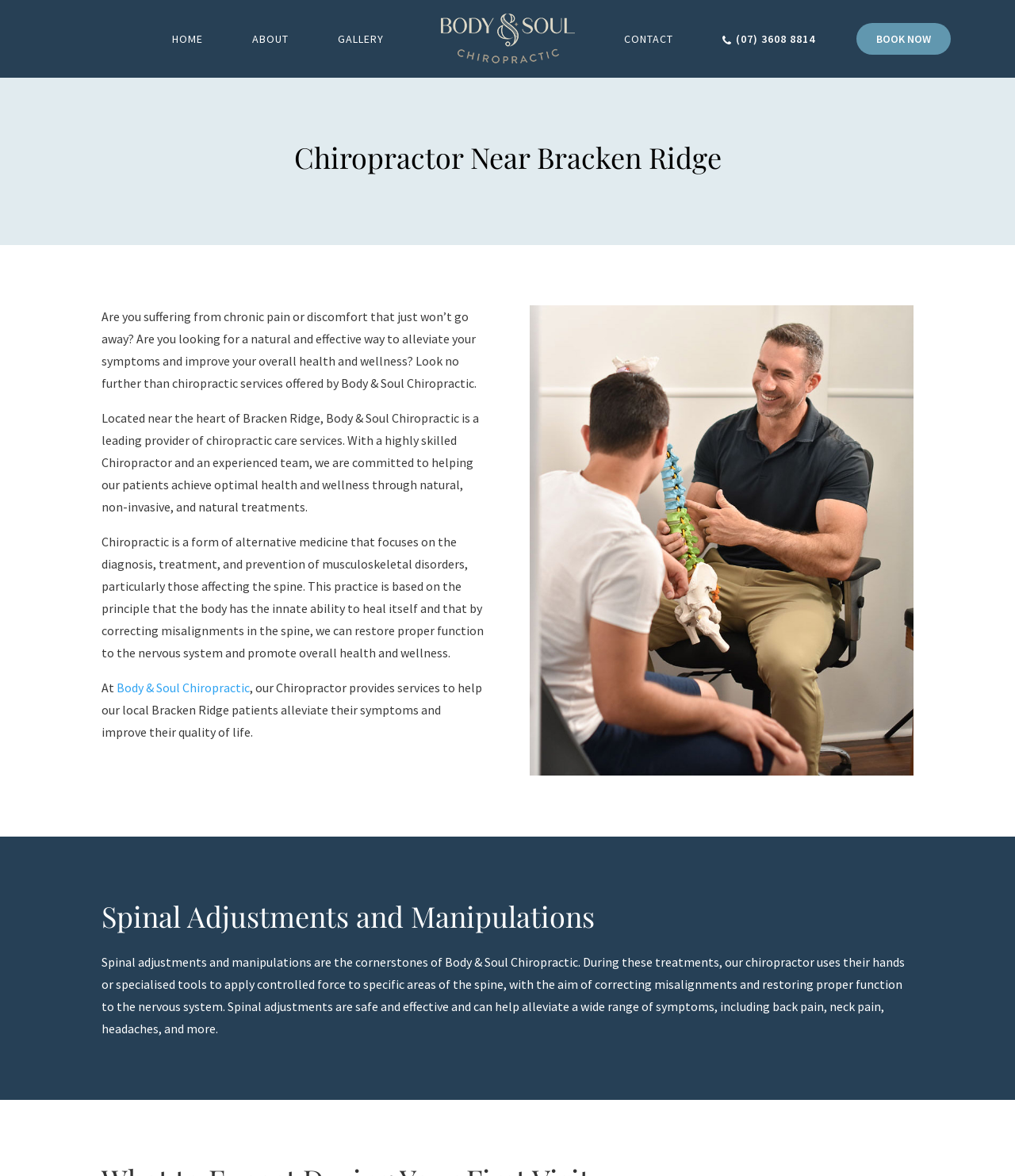Determine the bounding box coordinates of the section I need to click to execute the following instruction: "Visit Chiropractic Brisbane". Provide the coordinates as four float numbers between 0 and 1, i.e., [left, top, right, bottom].

[0.426, 0.007, 0.566, 0.059]